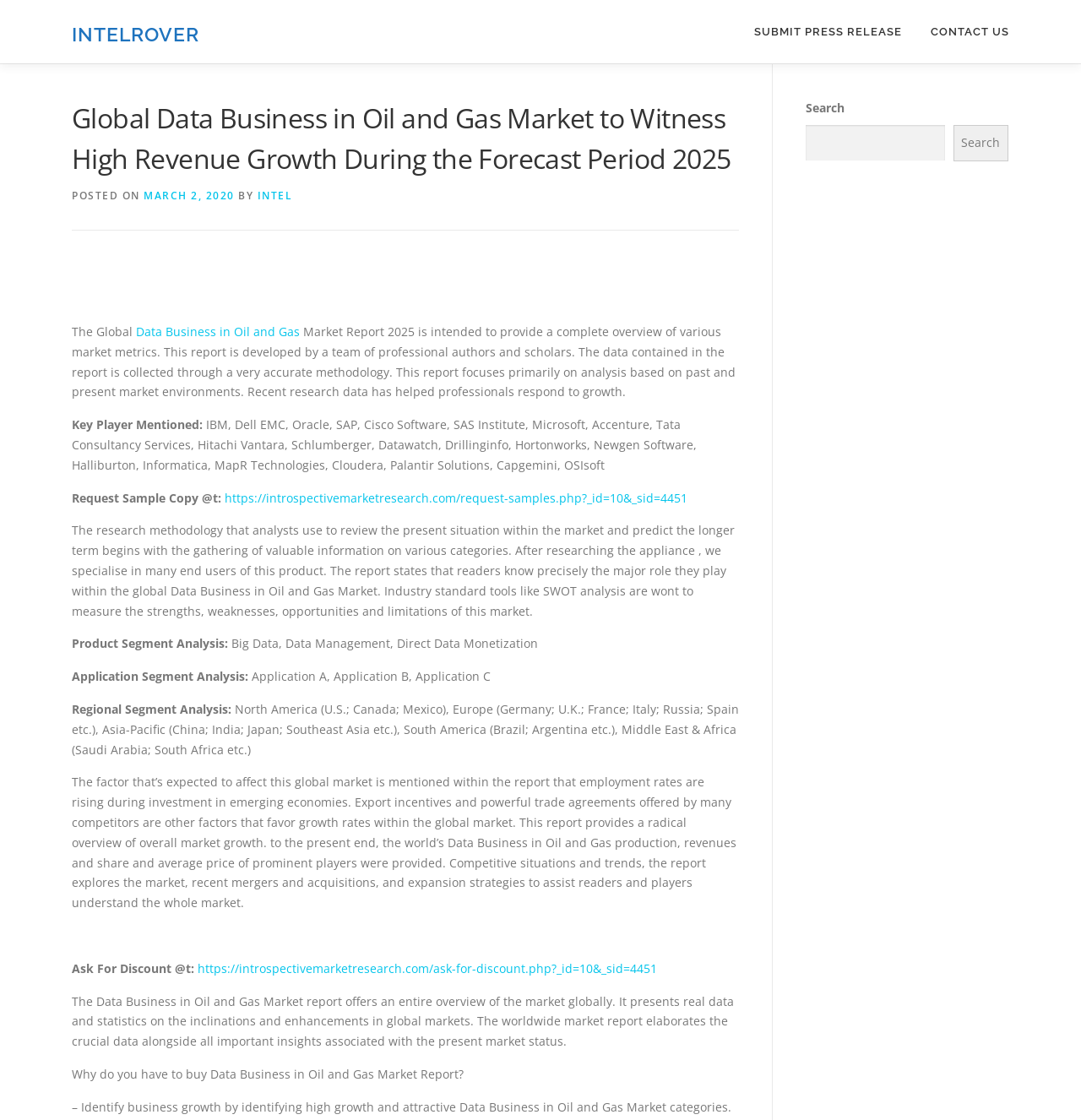Utilize the information from the image to answer the question in detail:
How can I request a sample copy of the report?

I found the link to request a sample copy of the report by reading the text 'Request Sample Copy @t:' and the subsequent link, which provides the URL to request a sample copy.